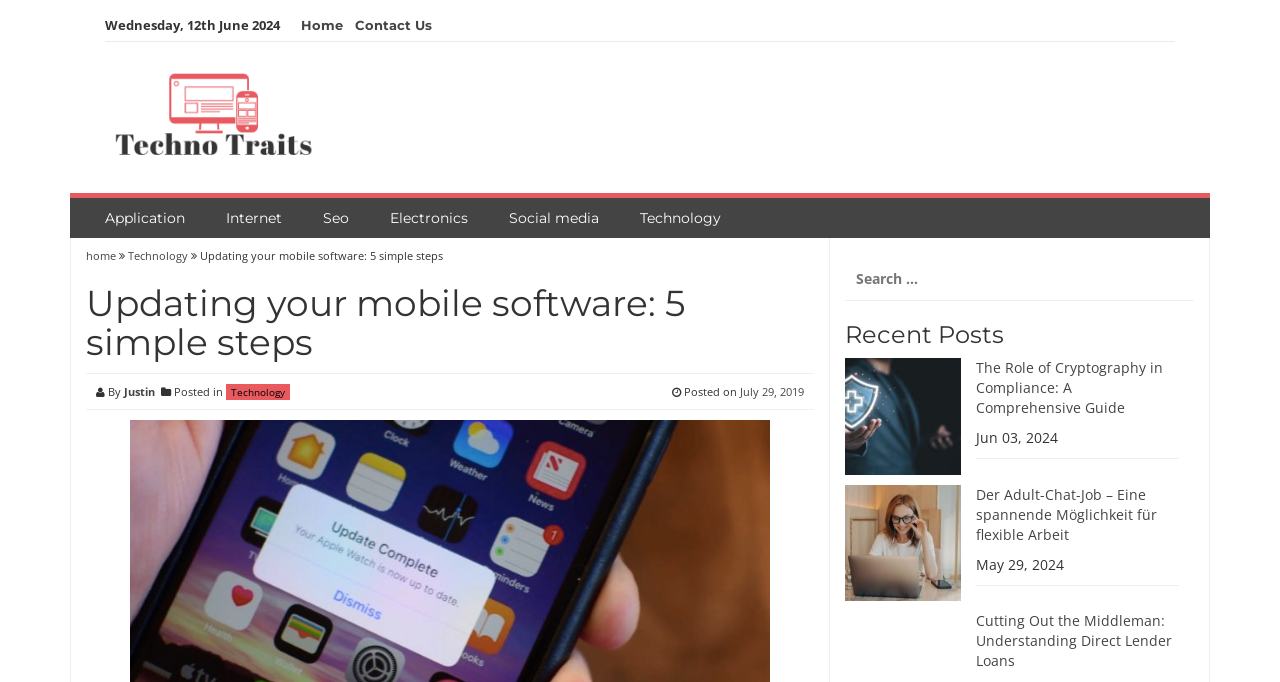Answer the question with a single word or phrase: 
What is the date of the current post?

July 29, 2019